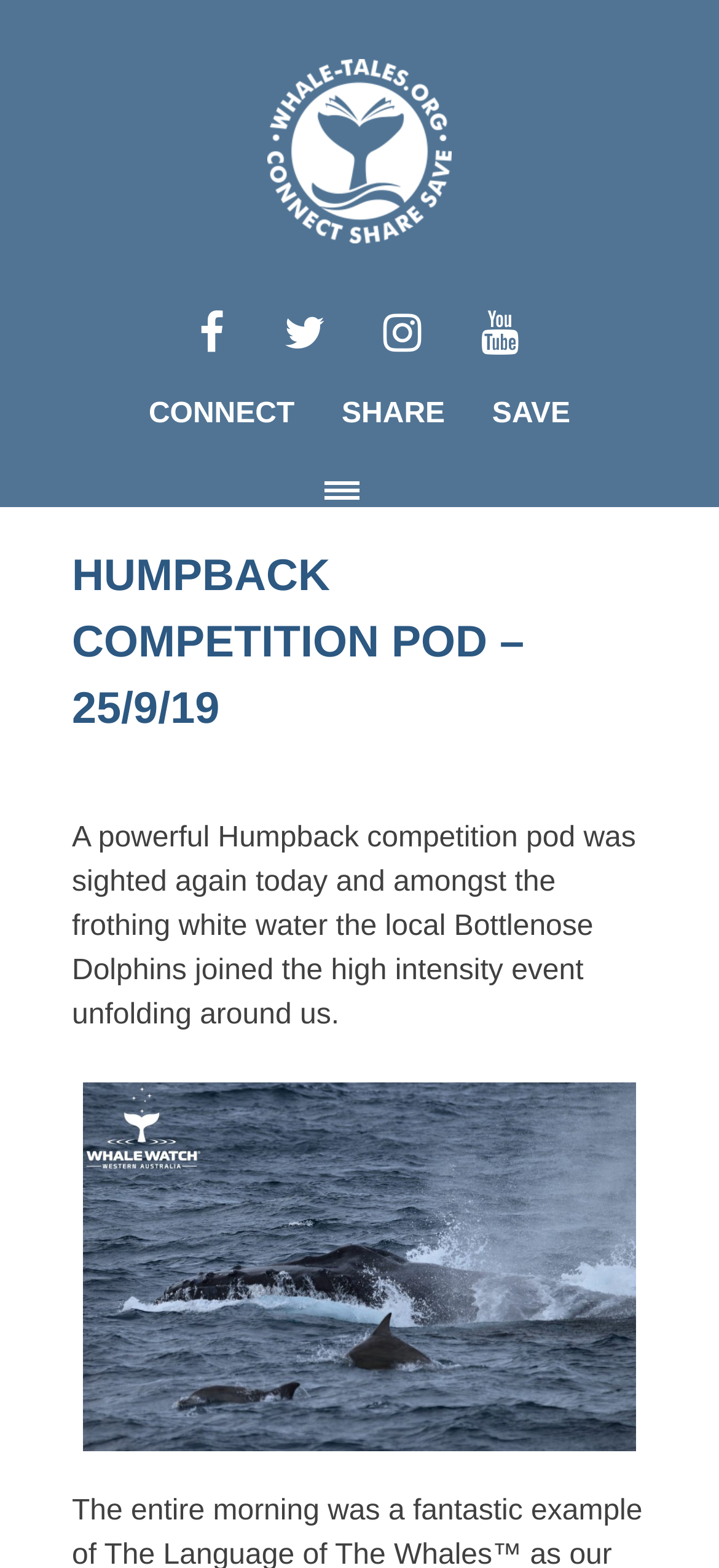Please specify the bounding box coordinates for the clickable region that will help you carry out the instruction: "Click on the 'CONNECT' button".

[0.207, 0.25, 0.41, 0.28]